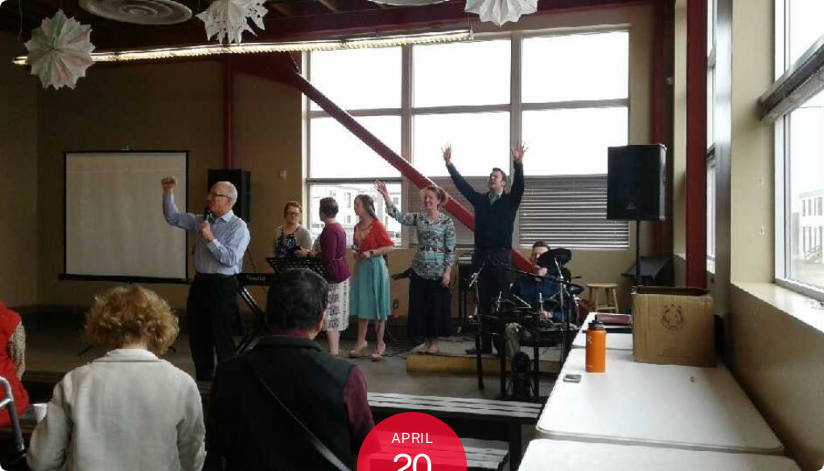Give a one-word or phrase response to the following question: What is the purpose of the white paper decorations?

To enhance festive atmosphere